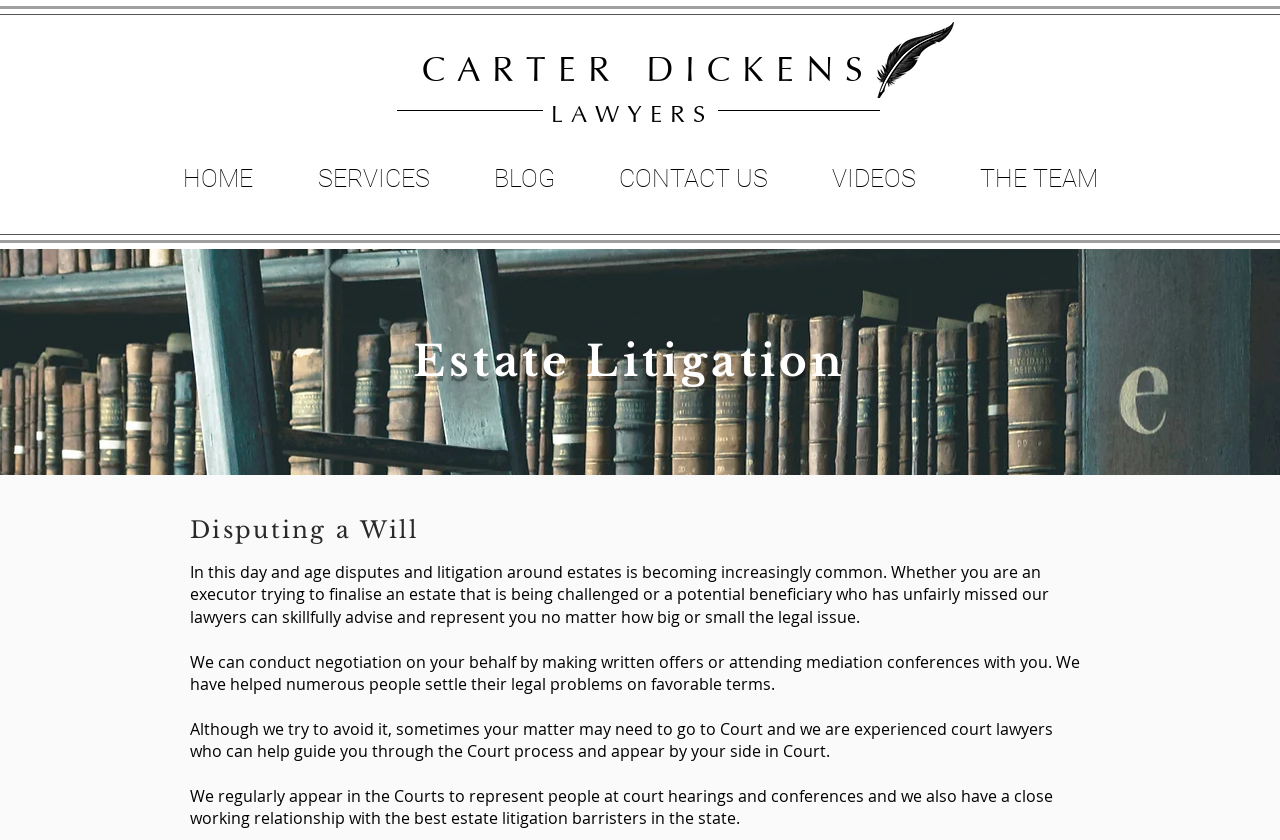How many navigation menu items are there?
Give a detailed explanation using the information visible in the image.

The navigation menu items can be found in the navigation element 'Site' which contains 6 links: 'HOME', 'SERVICES', 'BLOG', 'CONTACT US', 'VIDEOS', and 'THE TEAM'.